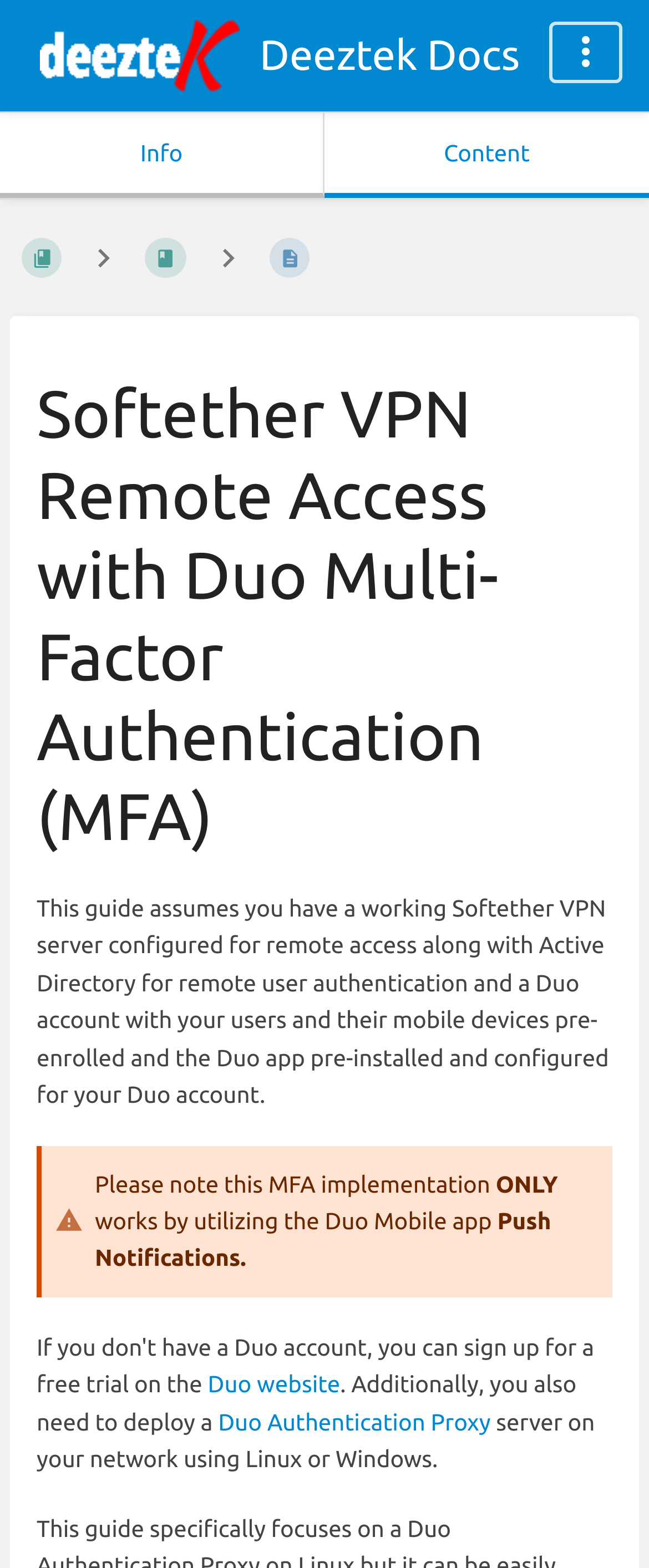Determine the bounding box coordinates of the clickable region to execute the instruction: "Learn about Duo Authentication Proxy". The coordinates should be four float numbers between 0 and 1, denoted as [left, top, right, bottom].

[0.336, 0.898, 0.756, 0.915]